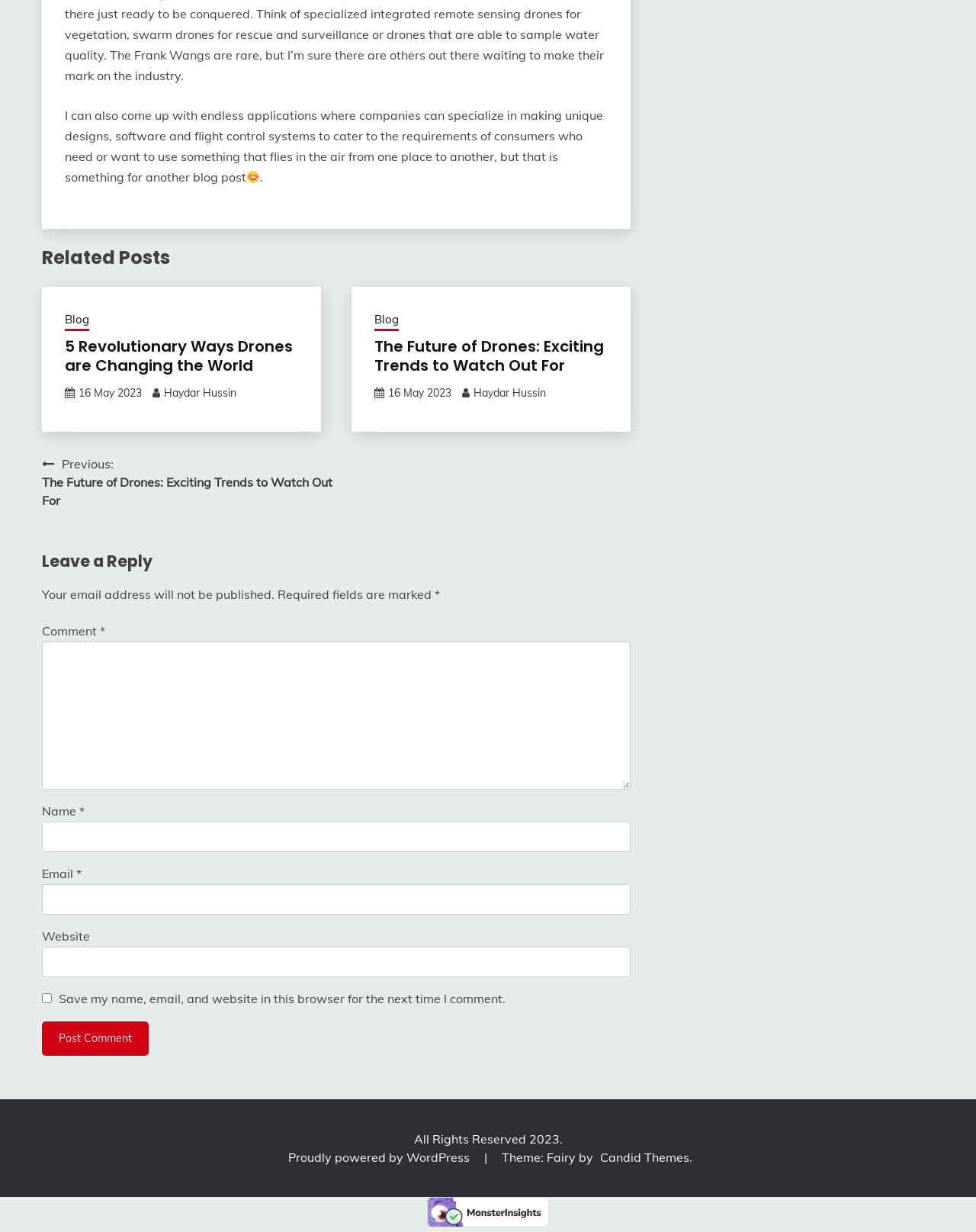Answer this question in one word or a short phrase: What is the name of the theme used by the website?

Fairy